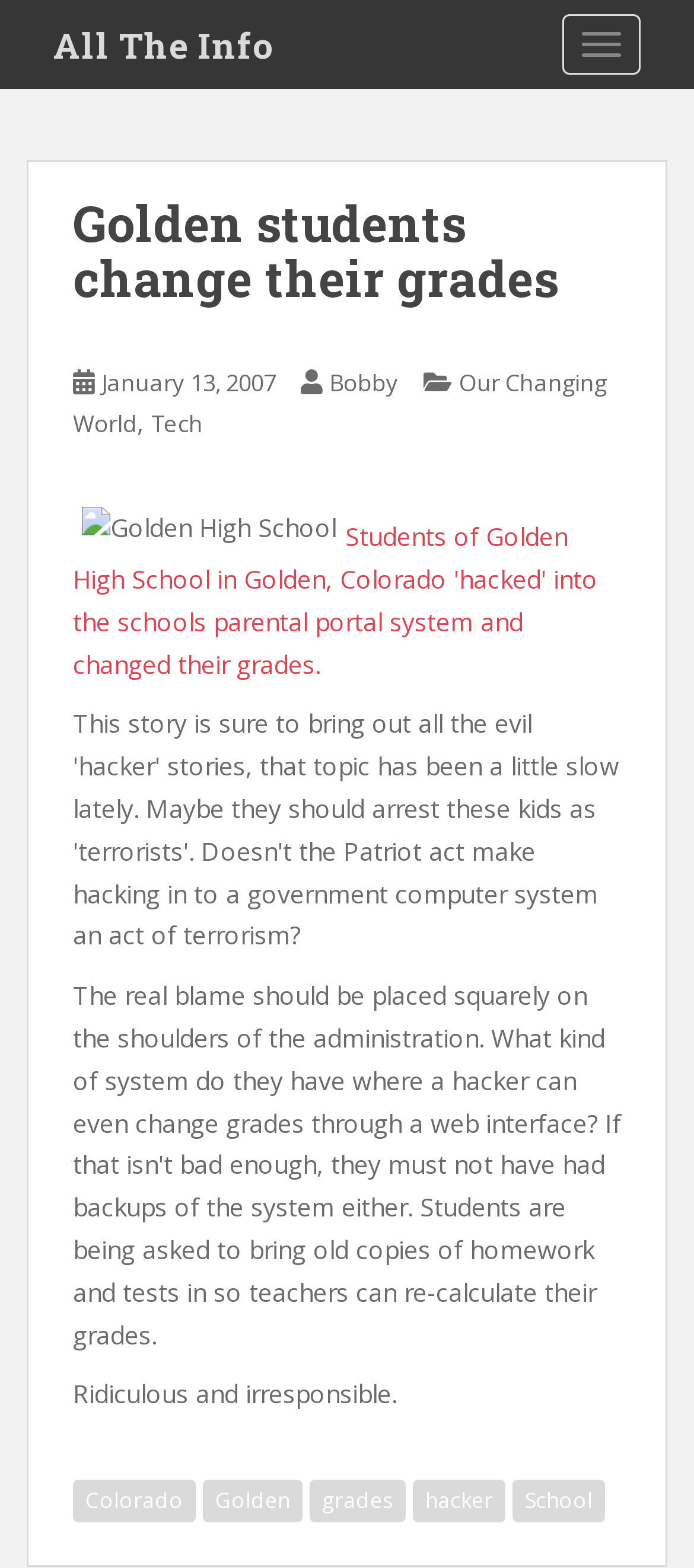What is the topic of the article?
Provide a well-explained and detailed answer to the question.

I inferred the topic by reading the link text 'Students of Golden High School in Golden, Colorado 'hacked' into the schools parental portal system and changed their grades.' which is located at [0.105, 0.331, 0.862, 0.434] and is a part of the article content.